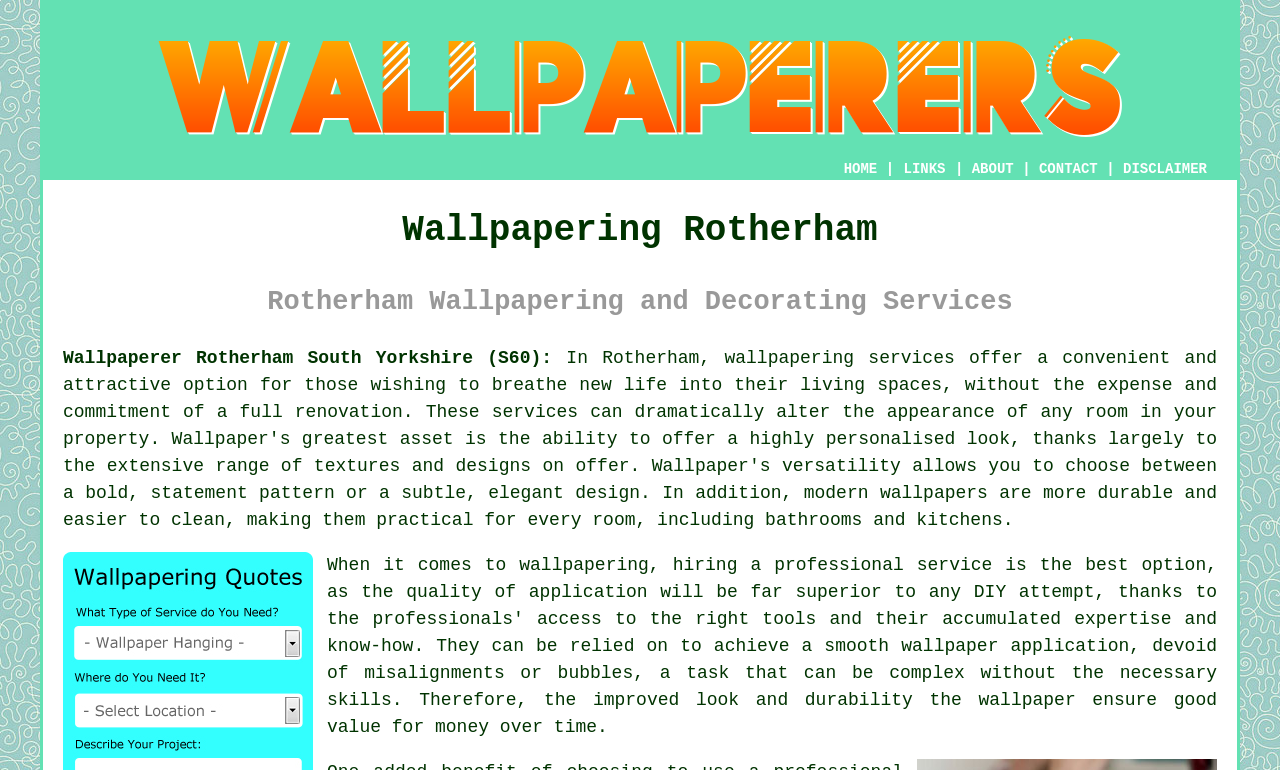Give an extensive and precise description of the webpage.

The webpage is about wallpaper hanging services in Rotherham, South Yorkshire. At the top-left corner, there is a large image of a wallpaperer, taking up most of the width of the page. Below the image, there is a navigation menu with five links: "HOME", "ABOUT", "CONTACT", and "DISCLAIMER", separated by vertical lines. 

The main content of the page is divided into two sections. The first section has two headings, "Wallpapering Rotherham" and "Rotherham Wallpapering and Decorating Services", which are centered at the top of the page. Below the headings, there is a paragraph of text that starts with "Wallpaperer Rotherham South Yorkshire (S60):" and continues with "In Rotherham, wallpapering services" which is a link. 

The second section is located at the bottom of the page and contains a single link "wallpaper" and a sentence of text that reads "ensure good value for money over time."